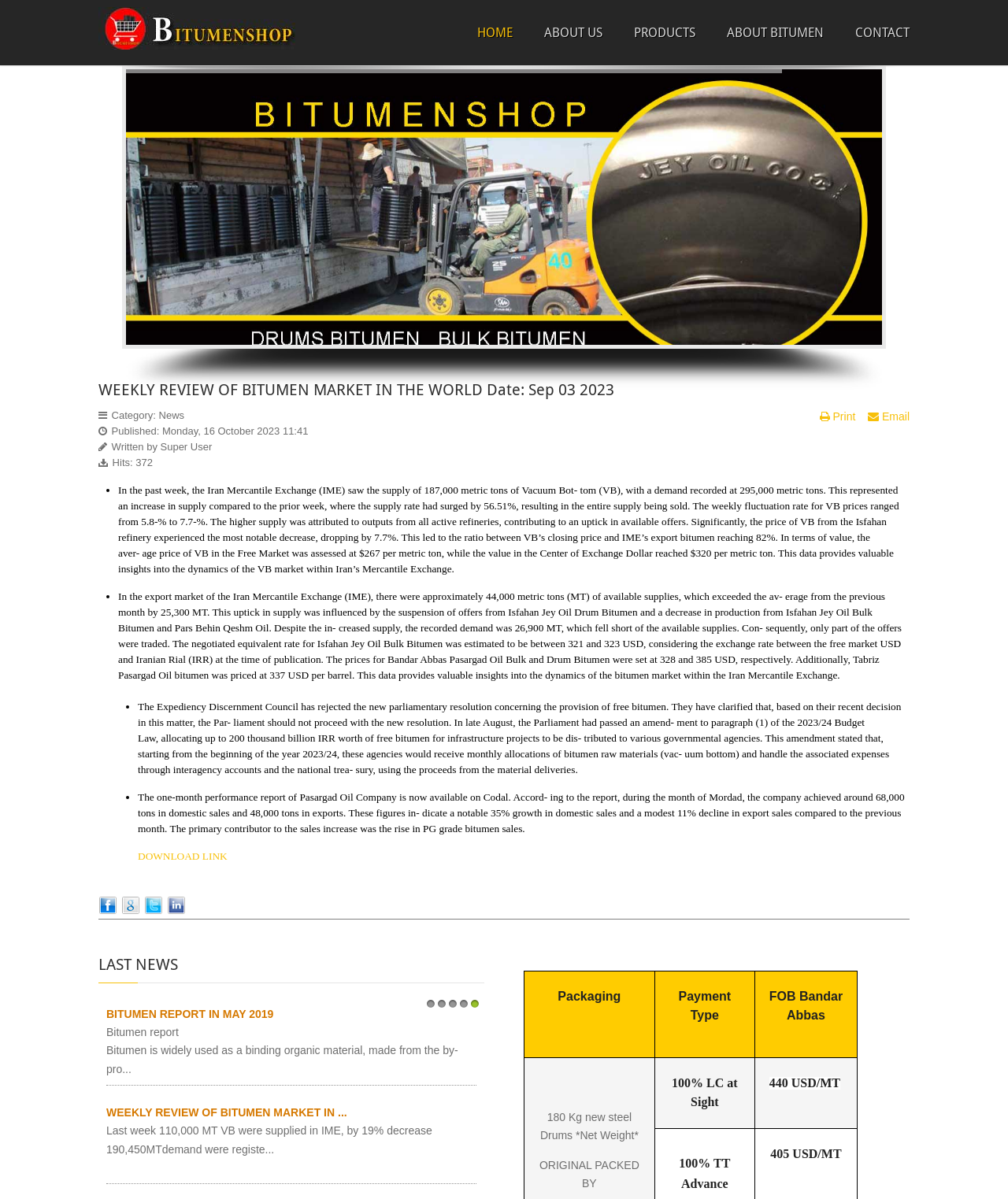Look at the image and give a detailed response to the following question: What is the category of the article?

The category of the article can be found in the description list detail 'Category: News' which is located below the heading 'WEEKLY REVIEW OF BITUMEN MARKET IN THE WORLD Date: Sep 03 2023'.